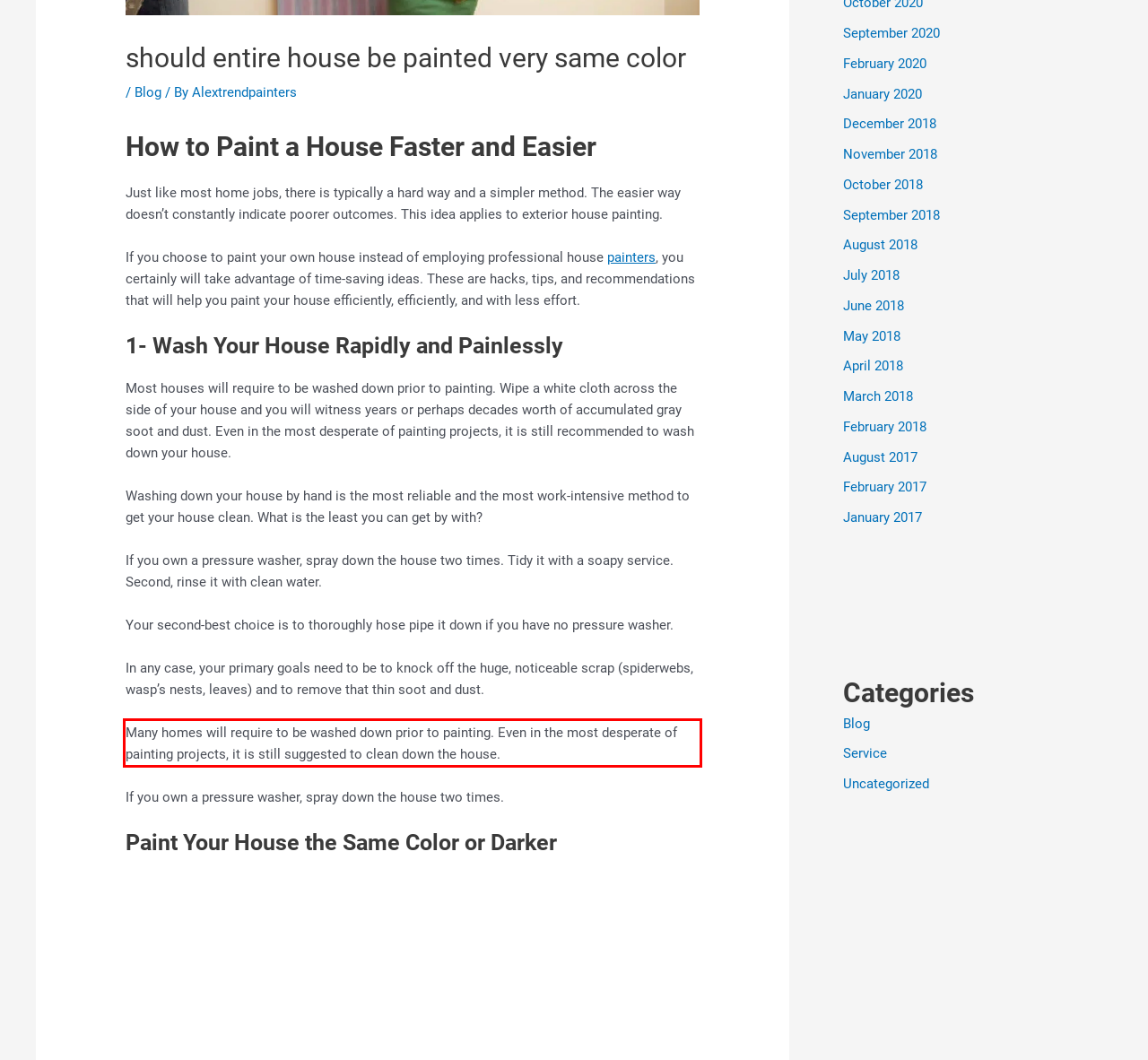Within the screenshot of the webpage, locate the red bounding box and use OCR to identify and provide the text content inside it.

Many homes will require to be washed down prior to painting. Even in the most desperate of painting projects, it is still suggested to clean down the house.